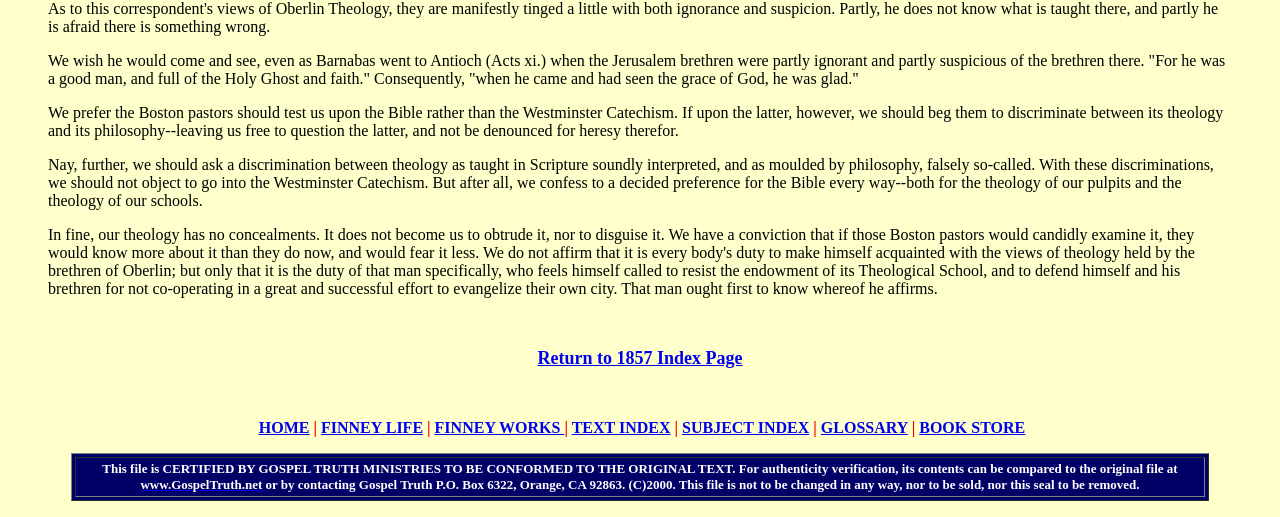What is the topic of the main text?
Using the image, elaborate on the answer with as much detail as possible.

The main text appears to be discussing Christianity, as it mentions biblical figures and references scripture. The language and tone suggest a religious or theological context.